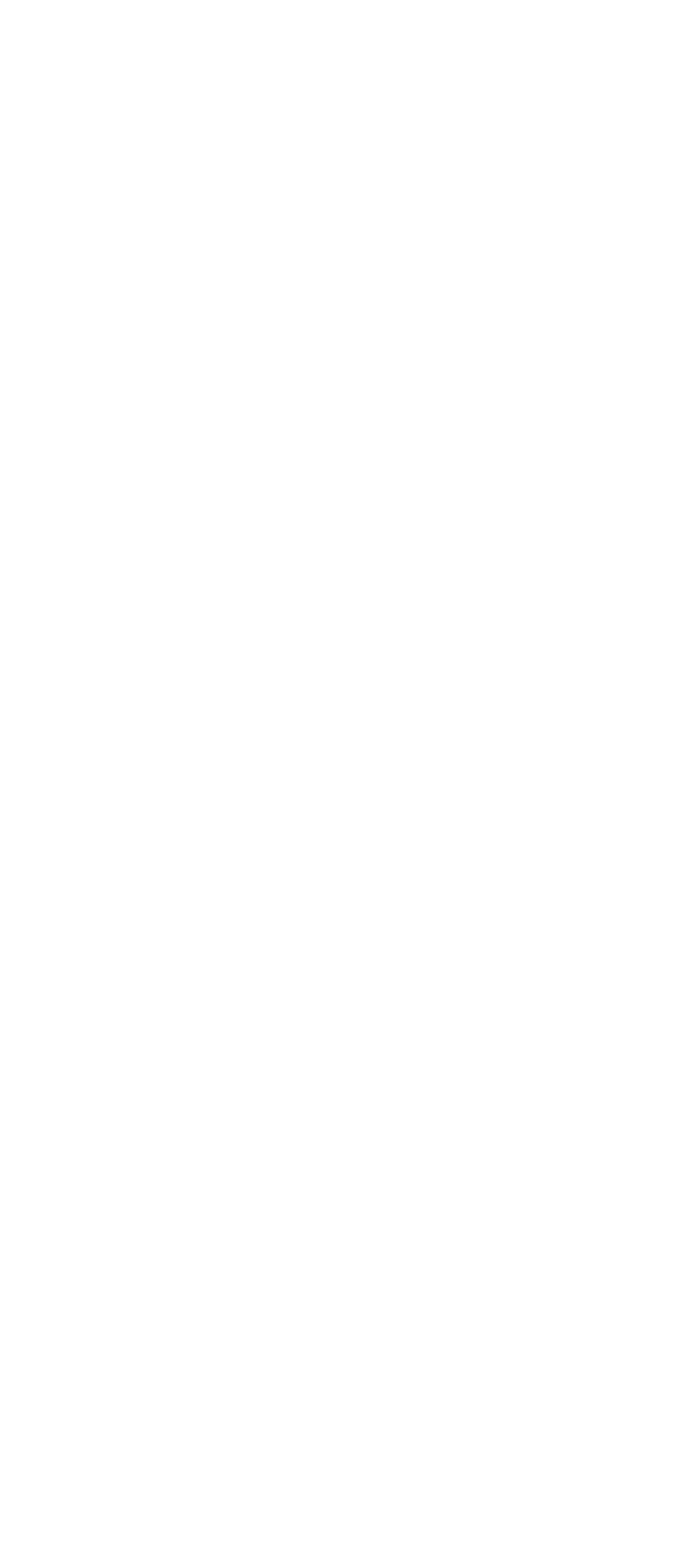Pinpoint the bounding box coordinates of the element to be clicked to execute the instruction: "Learn about the editorial vision".

[0.356, 0.784, 0.571, 0.806]